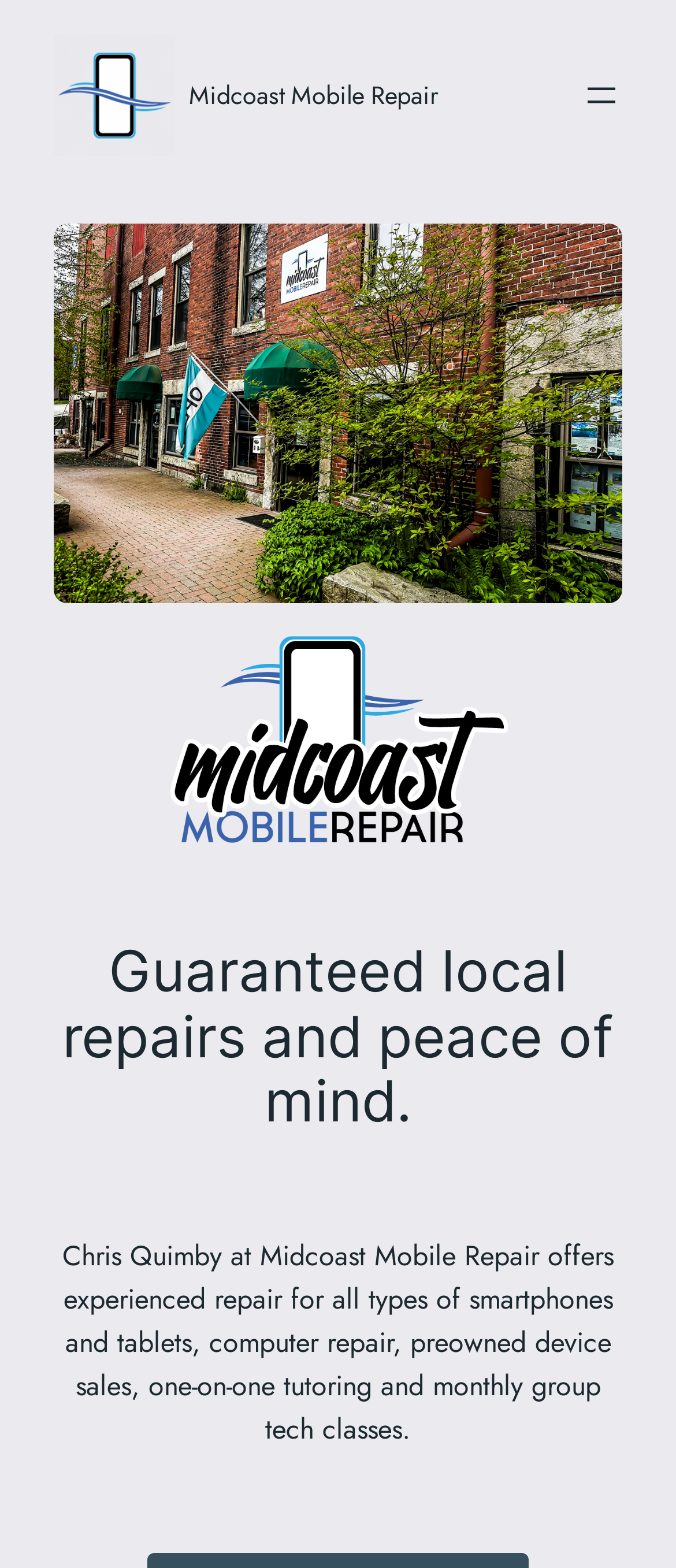Bounding box coordinates are specified in the format (top-left x, top-left y, bottom-right x, bottom-right y). All values are floating point numbers bounded between 0 and 1. Please provide the bounding box coordinate of the region this sentence describes: aria-label="Open menu"

[0.858, 0.048, 0.92, 0.074]